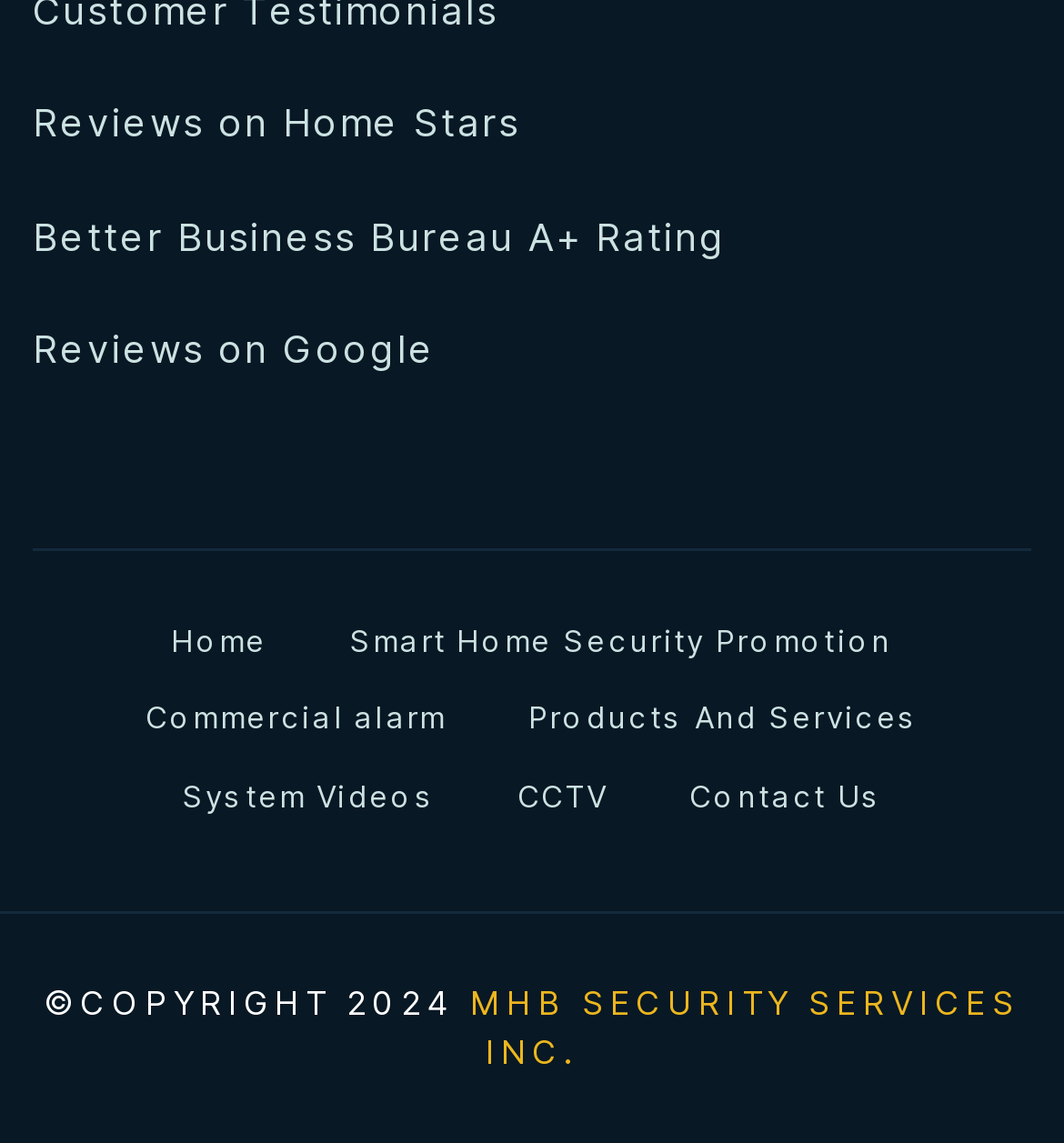Determine the bounding box coordinates for the area you should click to complete the following instruction: "Contact Us".

[0.648, 0.676, 0.829, 0.72]